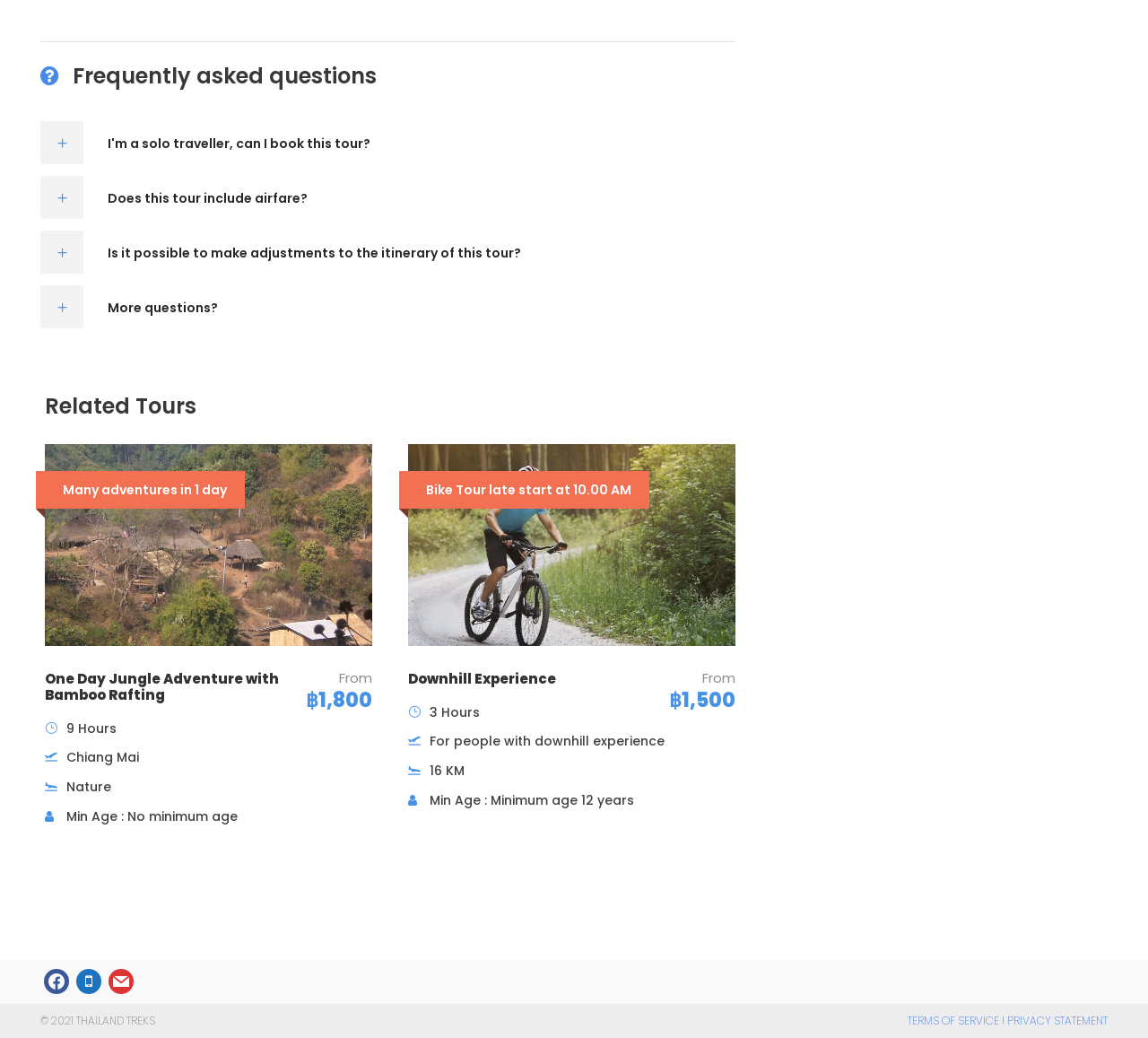Answer the question below using just one word or a short phrase: 
What is the minimum age requirement for the 'Downhill Experience' tour?

12 years